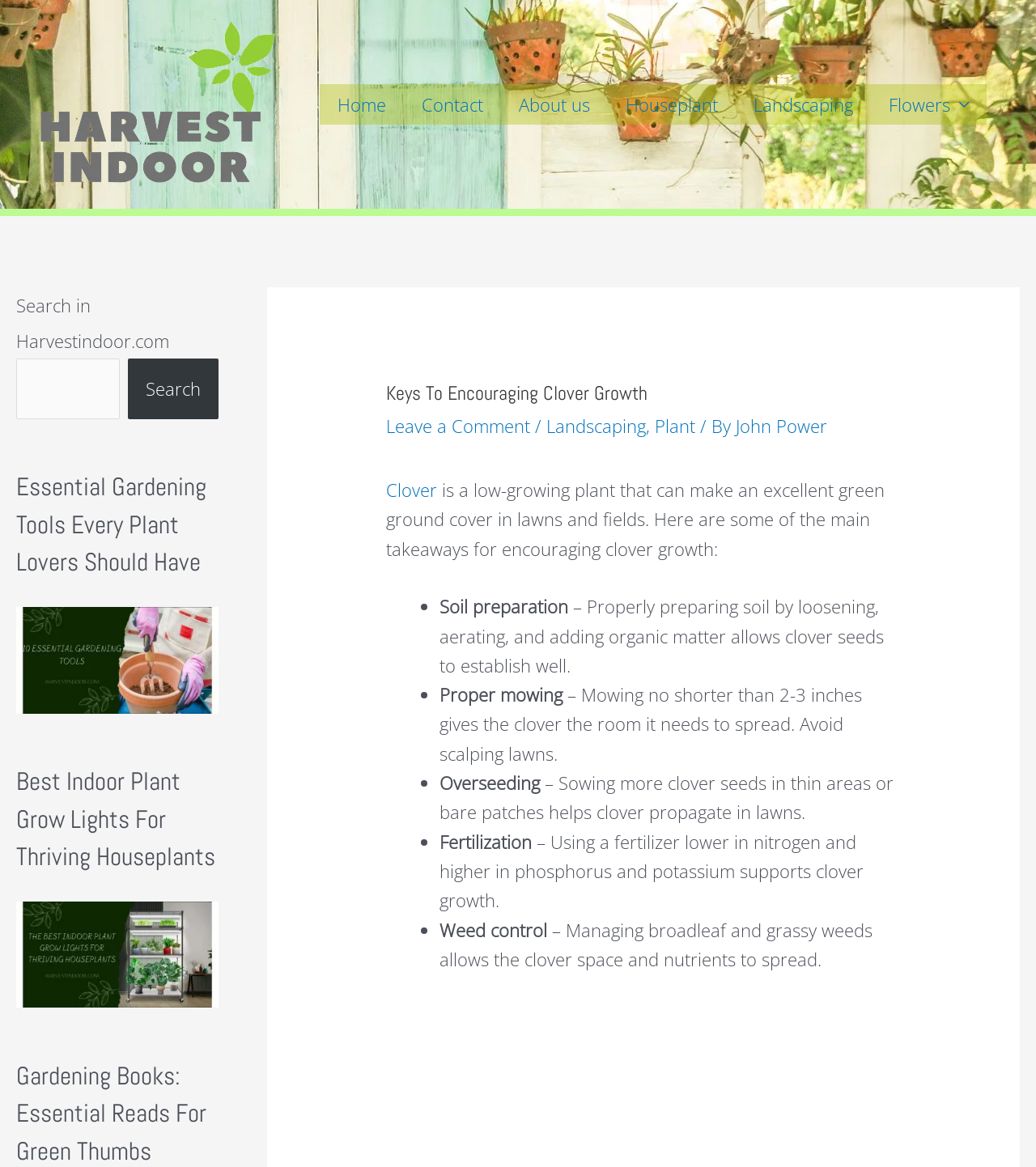Generate the text of the webpage's primary heading.

Keys To Encouraging Clover Growth